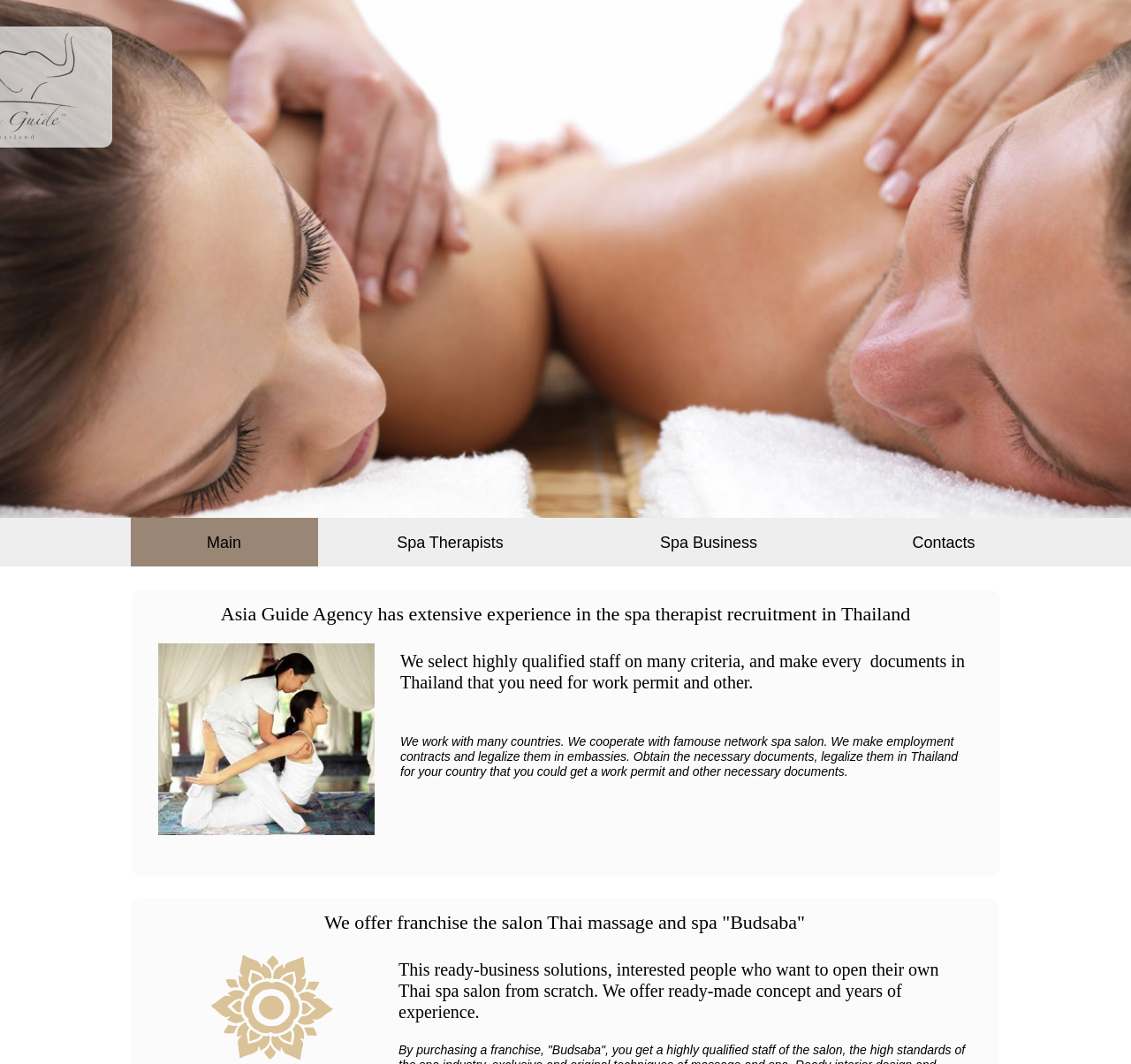Provide a short answer using a single word or phrase for the following question: 
What is the target audience for the ready-business solution offered by Asia Guide Agency?

People who want to open their own Thai spa salon